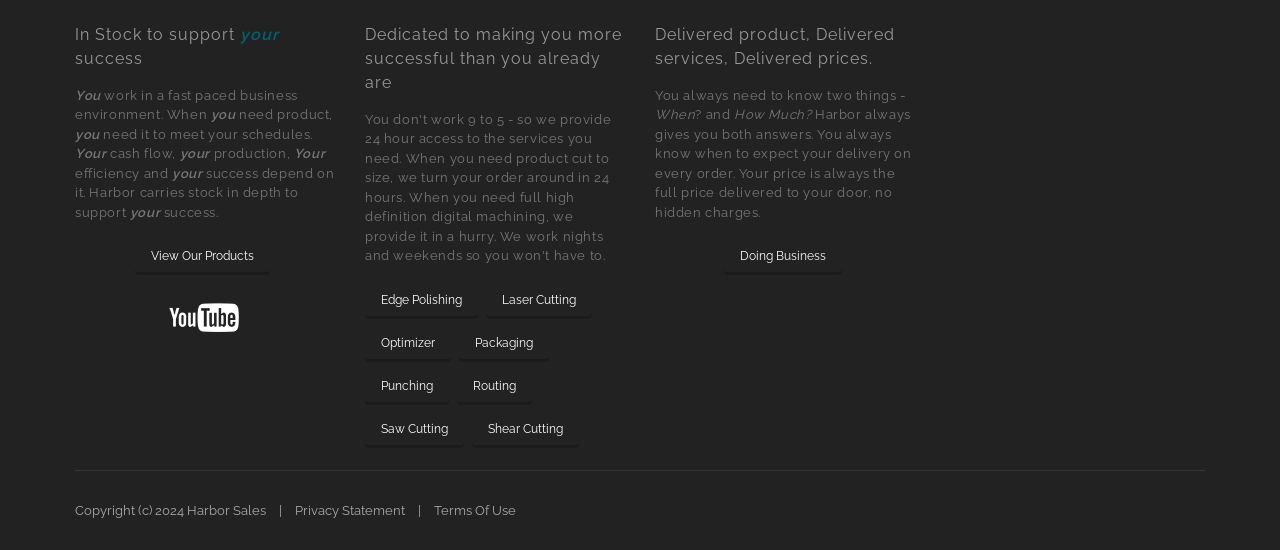Examine the image and give a thorough answer to the following question:
What services does Harbor offer?

The webpage lists various links to services such as 'Edge Polishing', 'Laser Cutting', 'Optimizer', 'Packaging', 'Punching', 'Routing', 'Saw Cutting', and 'Shear Cutting', indicating that Harbor offers a range of manufacturing services to its customers.